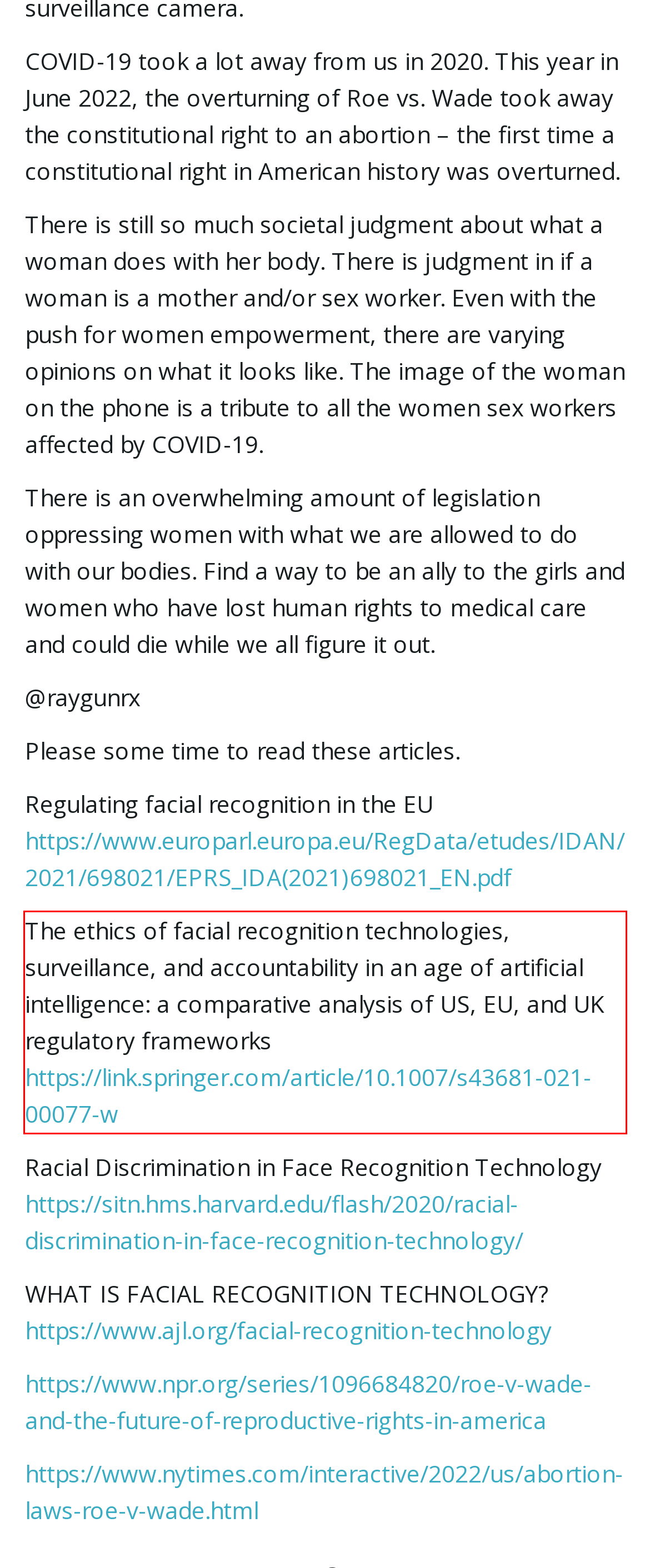Review the screenshot of the webpage and recognize the text inside the red rectangle bounding box. Provide the extracted text content.

The ethics of facial recognition technologies, surveillance, and accountability in an age of artificial intelligence: a comparative analysis of US, EU, and UK regulatory frameworks https://link.springer.com/article/10.1007/s43681-021-00077-w